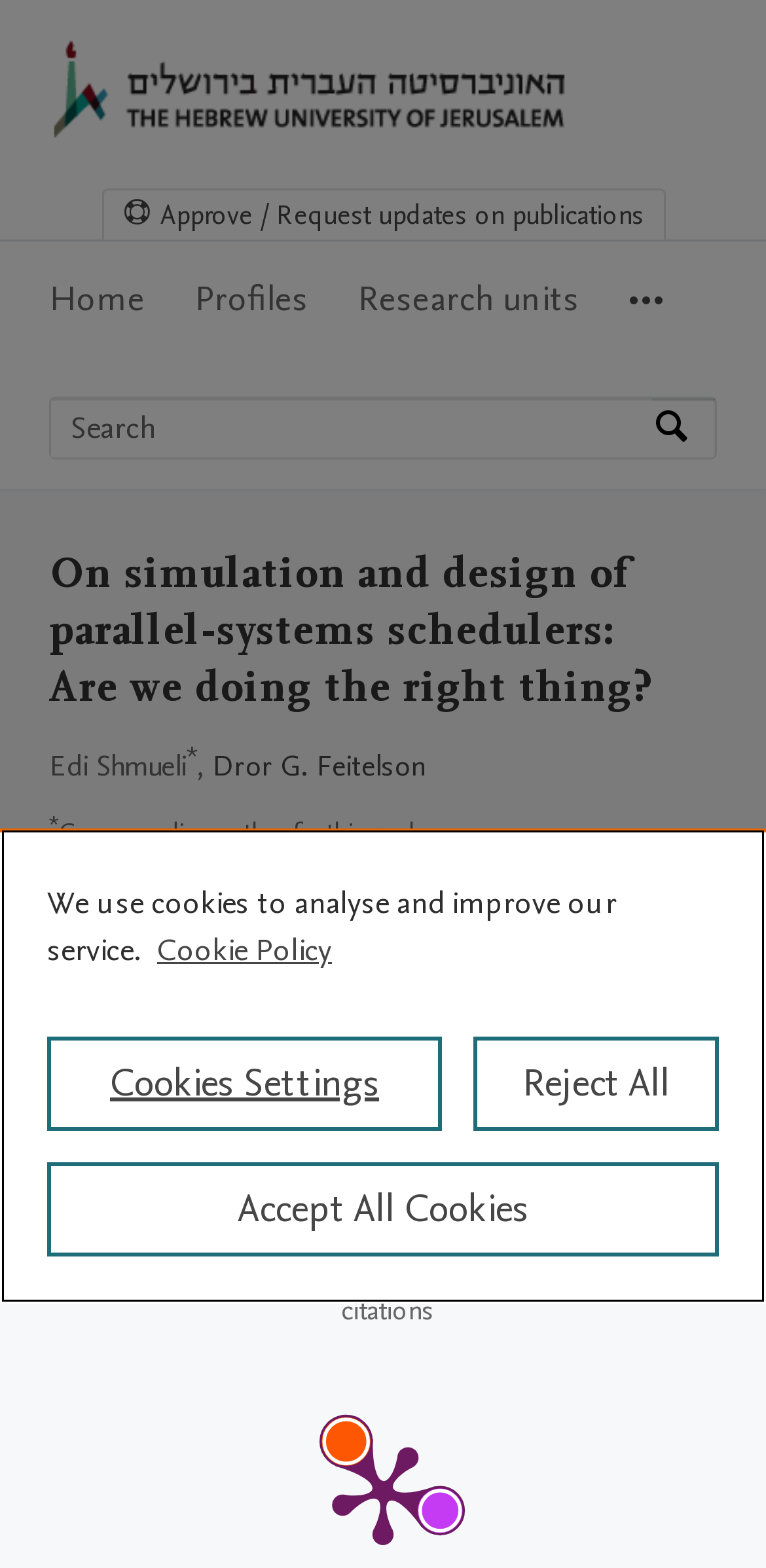What is the name of the university?
Using the information from the image, provide a comprehensive answer to the question.

I found the answer by looking at the top-left corner of the webpage, where the university's logo and name are displayed.